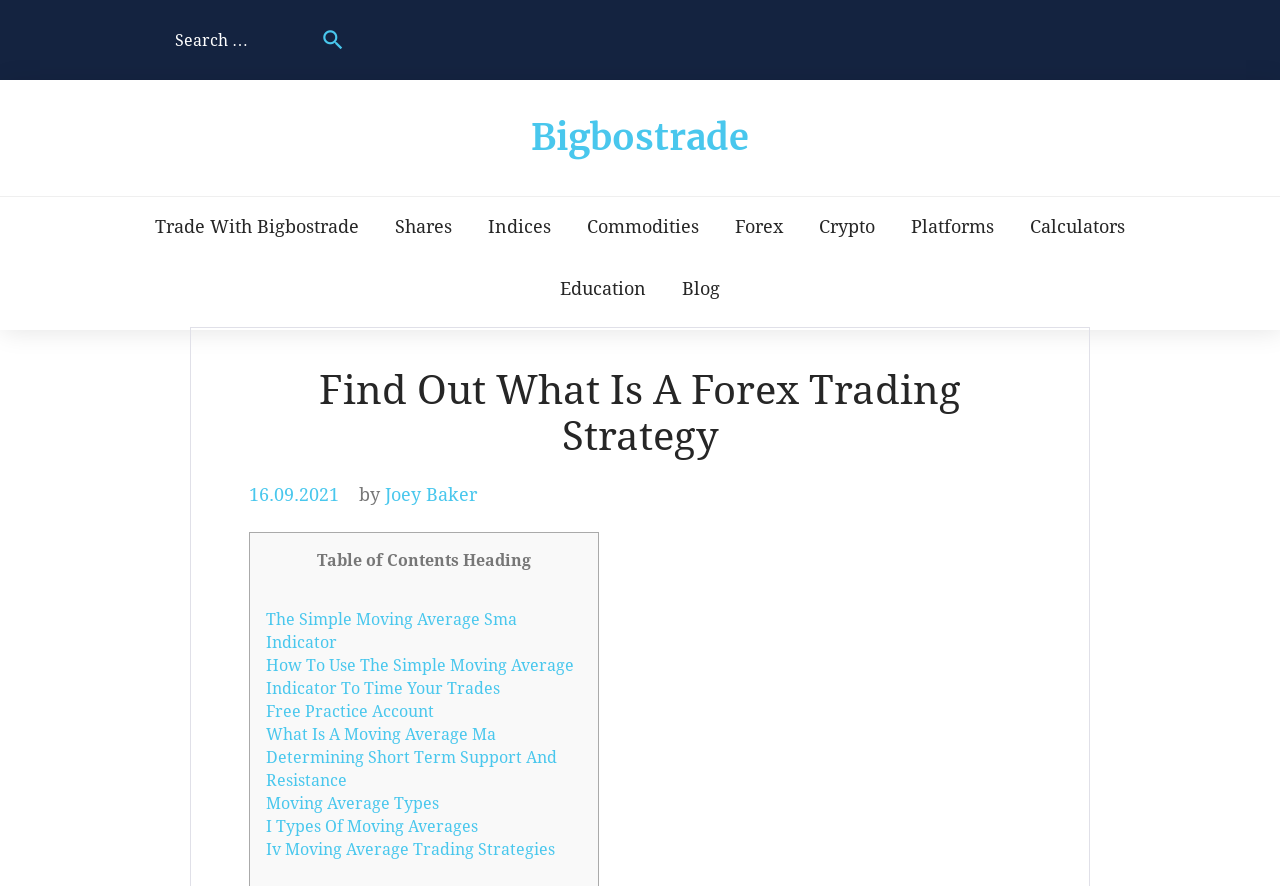Using the webpage screenshot, locate the HTML element that fits the following description and provide its bounding box: "search".

[0.248, 0.028, 0.272, 0.062]